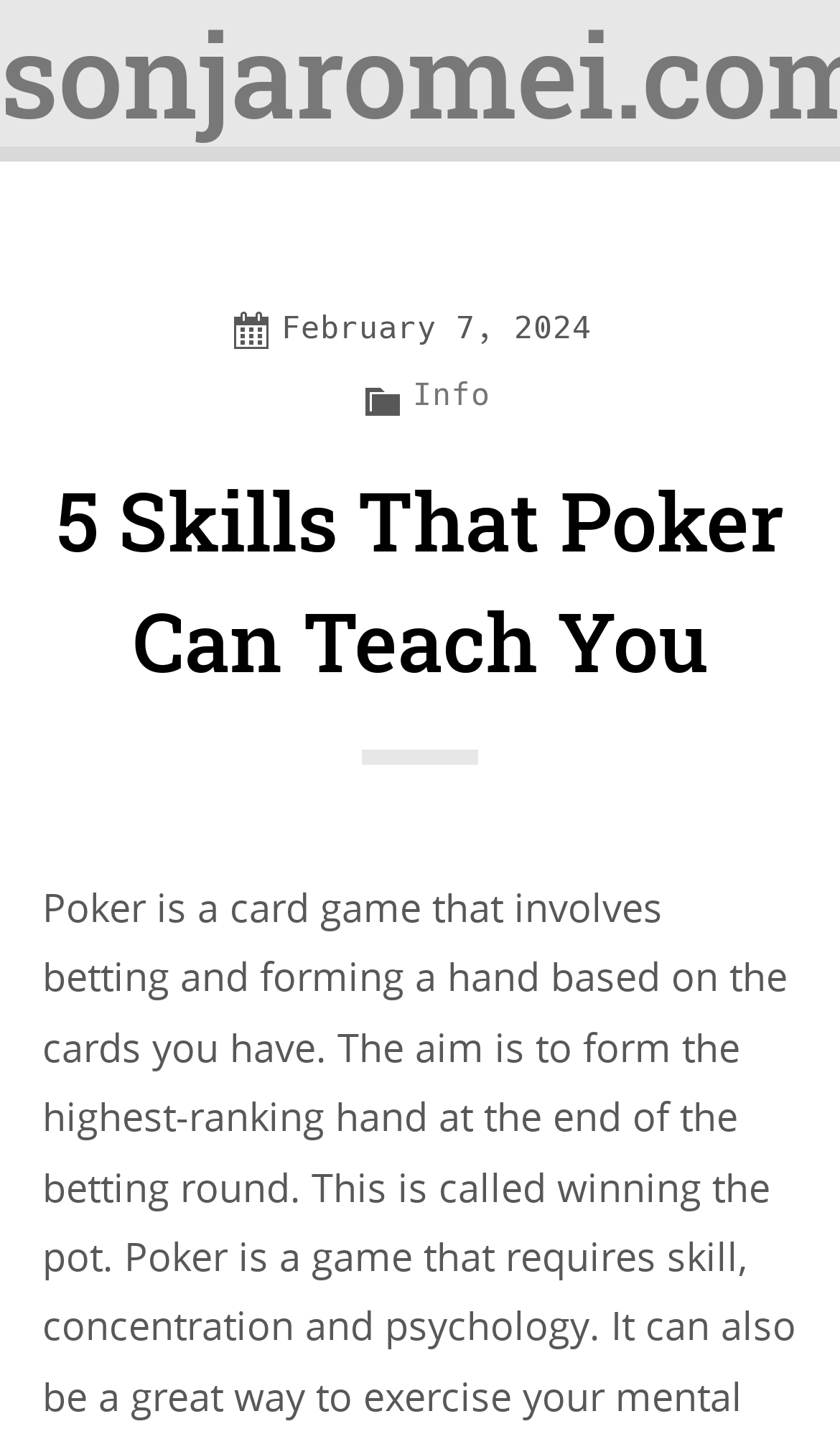How many skills are discussed in the article?
Relying on the image, give a concise answer in one word or a brief phrase.

5